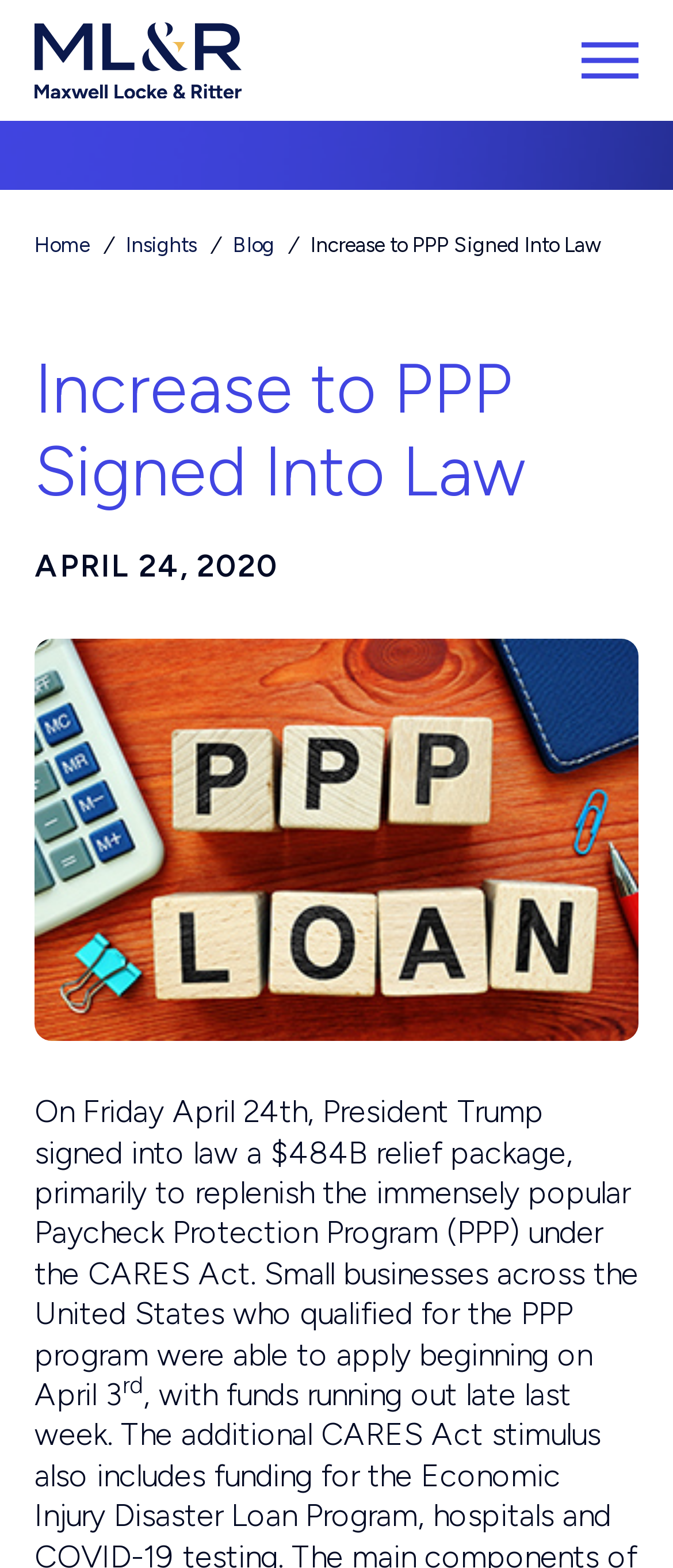Who signed the relief package into law?
Based on the screenshot, answer the question with a single word or phrase.

President Trump